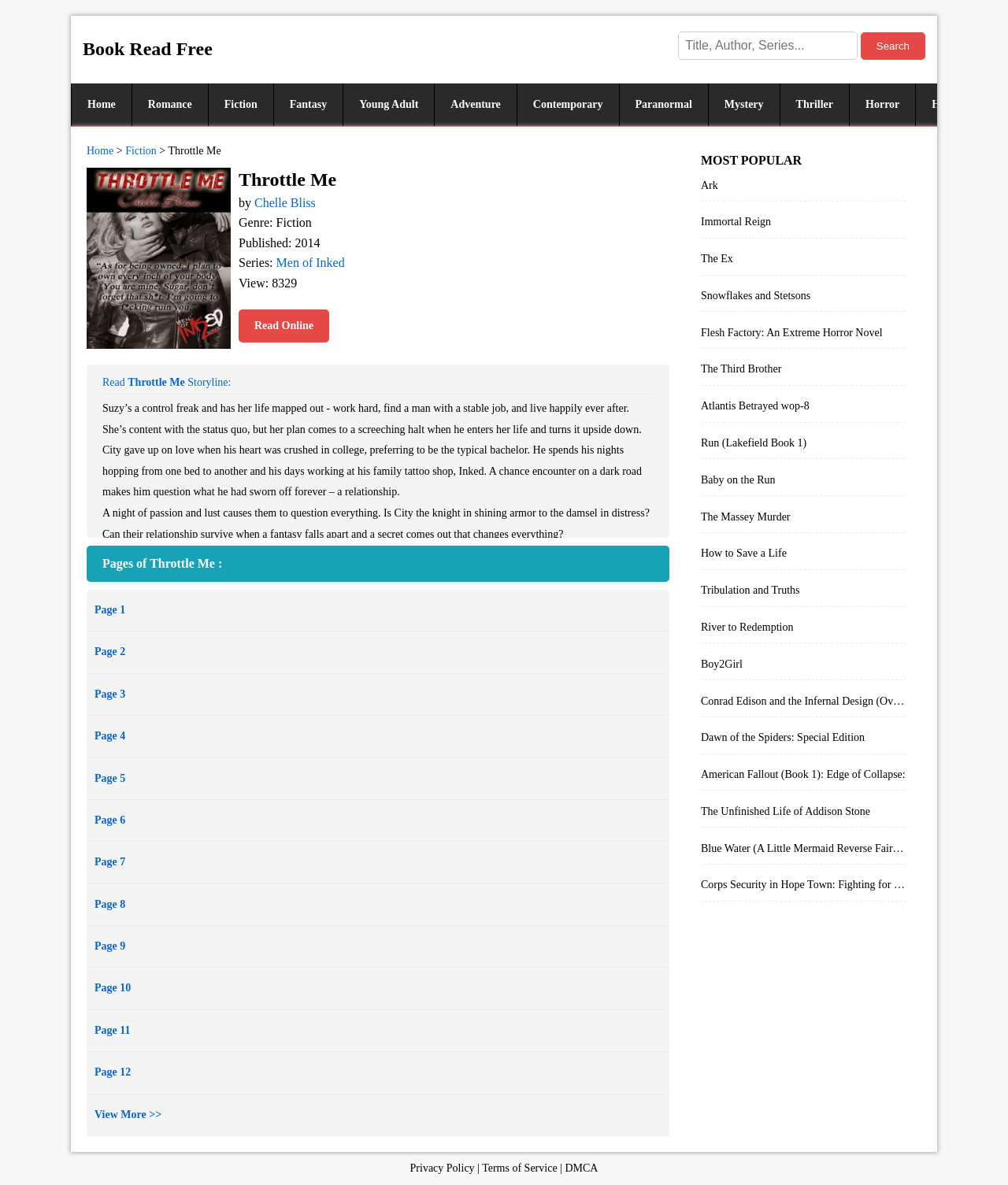How many pages does the book have?
Using the image, elaborate on the answer with as much detail as possible.

The number of pages of the book can be inferred from the links to different pages of the book, which go up to 'Page 12' and then have a 'View More >>' link, indicating that there are more than 10 pages.